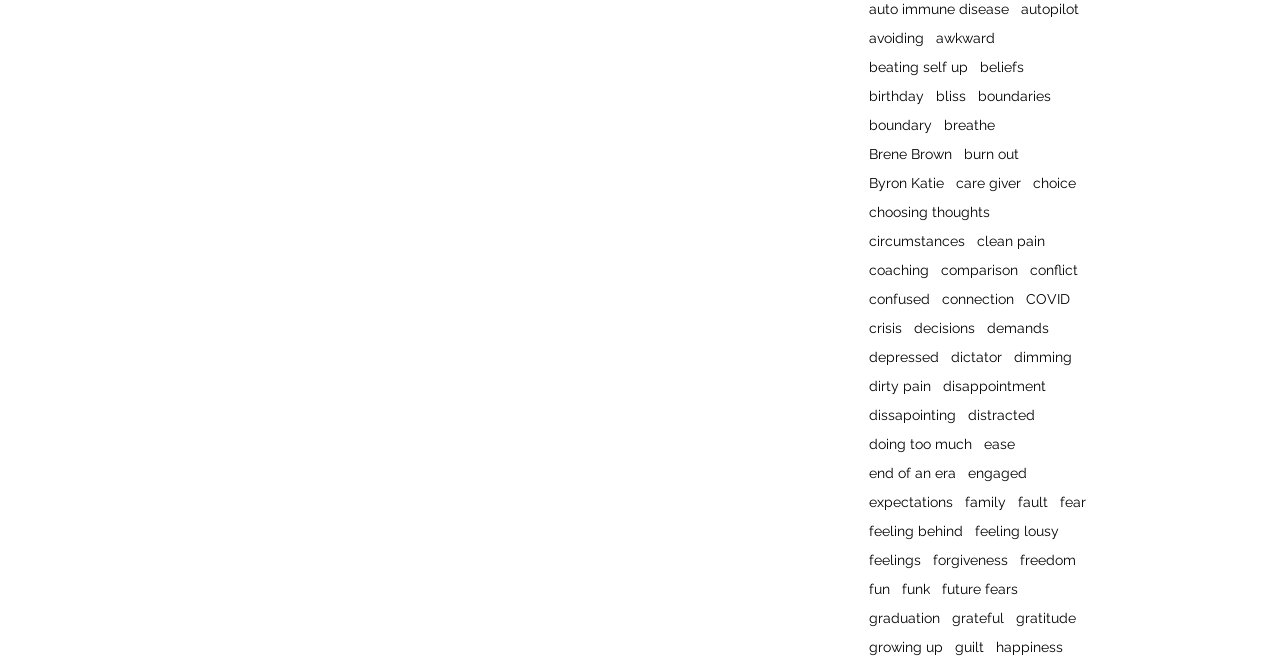From the webpage screenshot, predict the bounding box of the UI element that matches this description: "service@txpremierlocksmith.com".

None